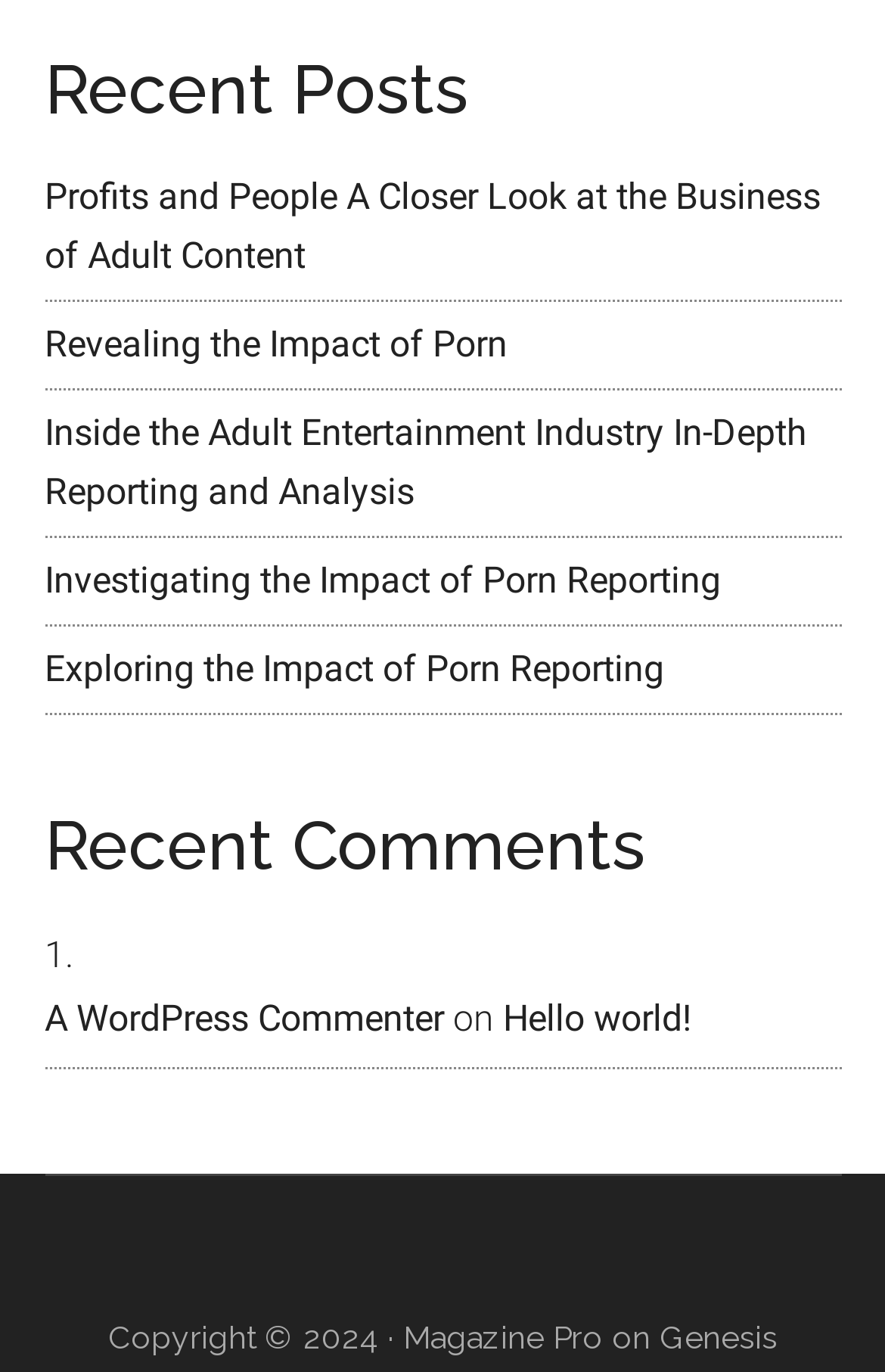Could you specify the bounding box coordinates for the clickable section to complete the following instruction: "View the recent comment by 'A WordPress Commenter'"?

[0.05, 0.727, 0.501, 0.758]